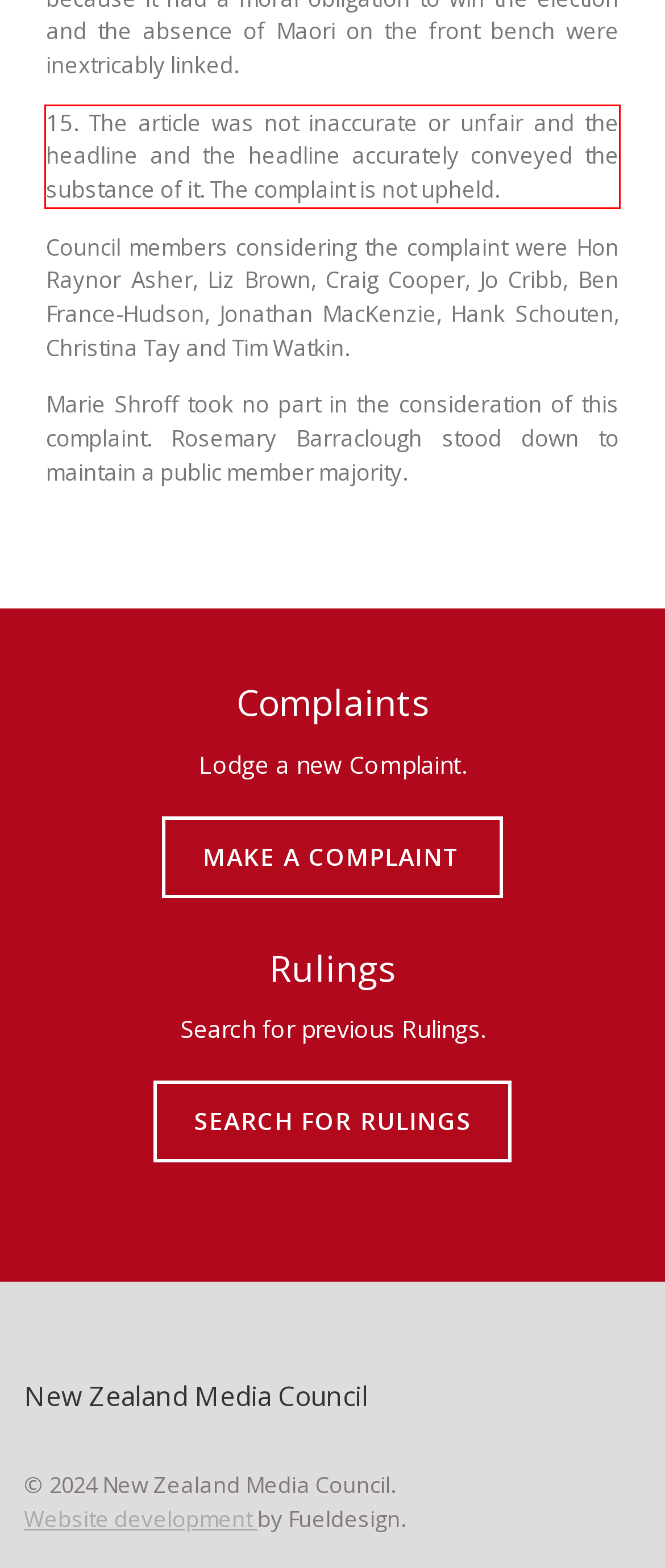You have a webpage screenshot with a red rectangle surrounding a UI element. Extract the text content from within this red bounding box.

15. The article was not inaccurate or unfair and the headline and the headline accurately conveyed the substance of it. The complaint is not upheld.